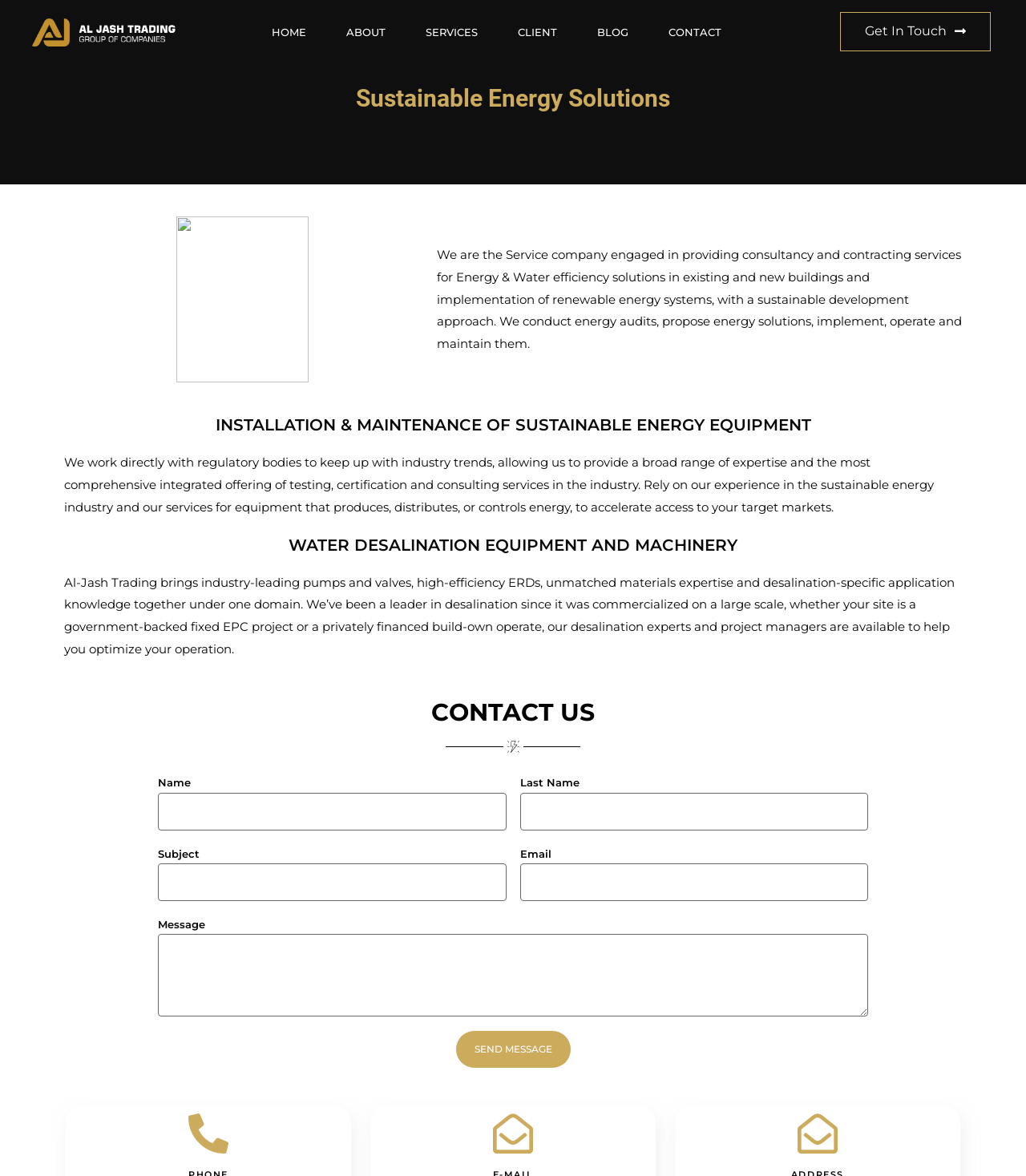Find the coordinates for the bounding box of the element with this description: "Services".

[0.415, 0.011, 0.466, 0.043]